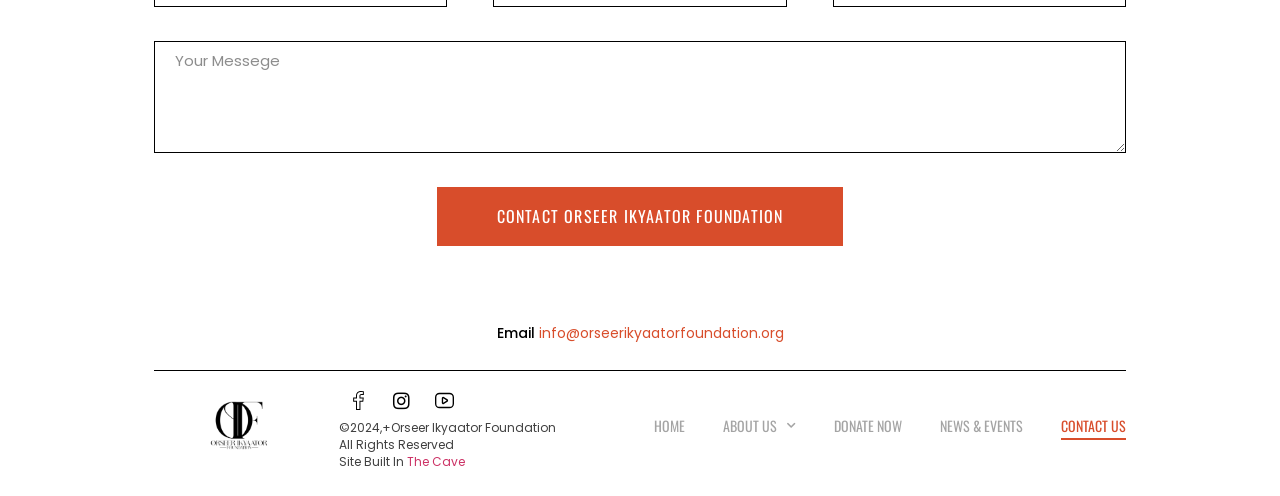Please specify the bounding box coordinates of the clickable section necessary to execute the following command: "Learn about the organization".

[0.565, 0.831, 0.622, 0.885]